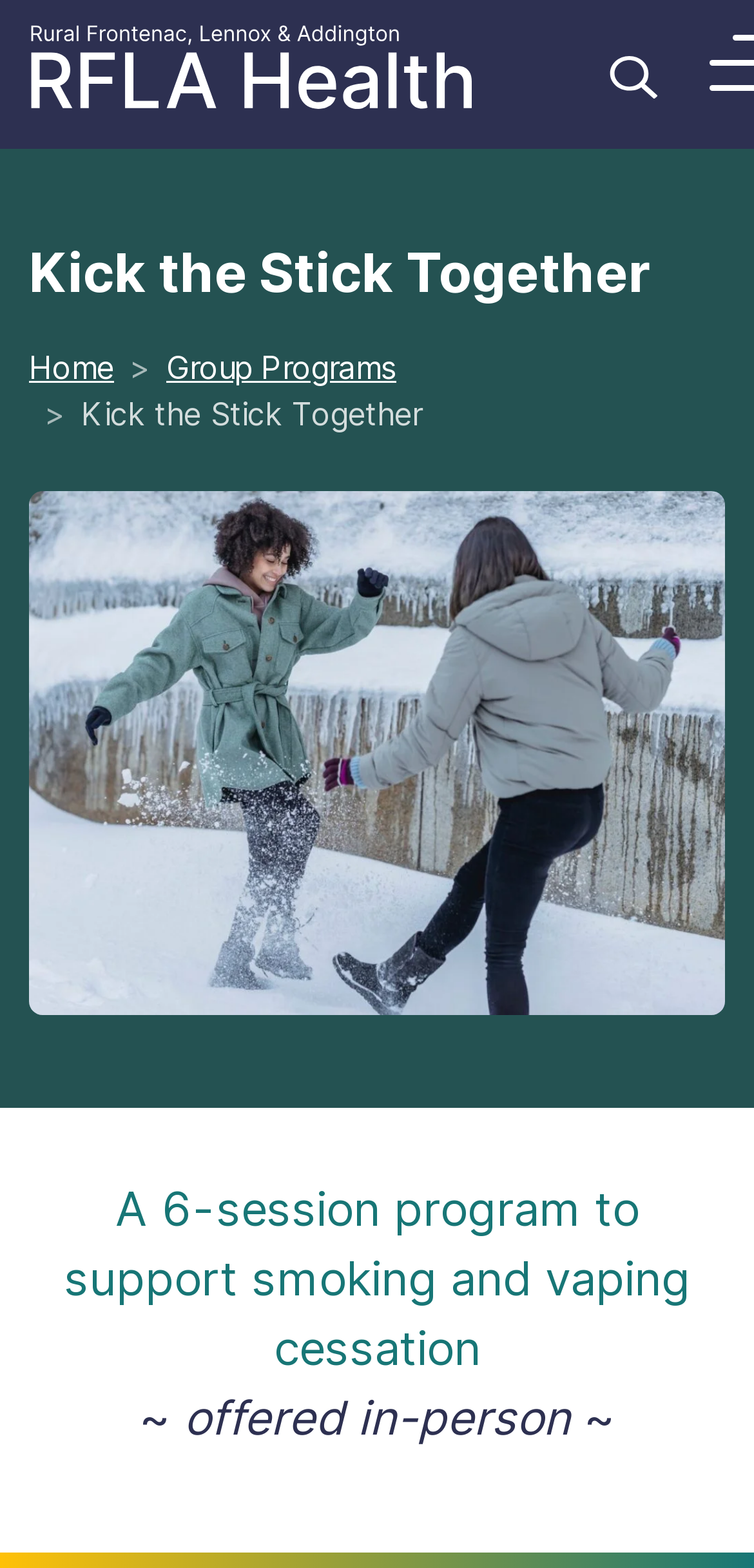Produce a meticulous description of the webpage.

The webpage is about the "Kick the Stick Together" program, a 6-session initiative supporting smoking and vaping cessation. At the top left, there is a link to "Rural Frontenac Lennox & Addington Health" accompanied by an image. 

On the top right, a search button is located, accompanied by a small image. Below the search button, there is a header section that spans the entire width of the page. Within this section, the title "Kick the Stick Together" is prominently displayed. 

To the right of the title, there are three links: "Home", "Group Programs", and another instance of "Kick the Stick Together" in text form. 

Further down the page, a brief description of the program is provided, stating that it is a 6-session program to support smoking and vaping cessation. This text is followed by a line of text that reads "~ offered in-person", indicating the format of the program.